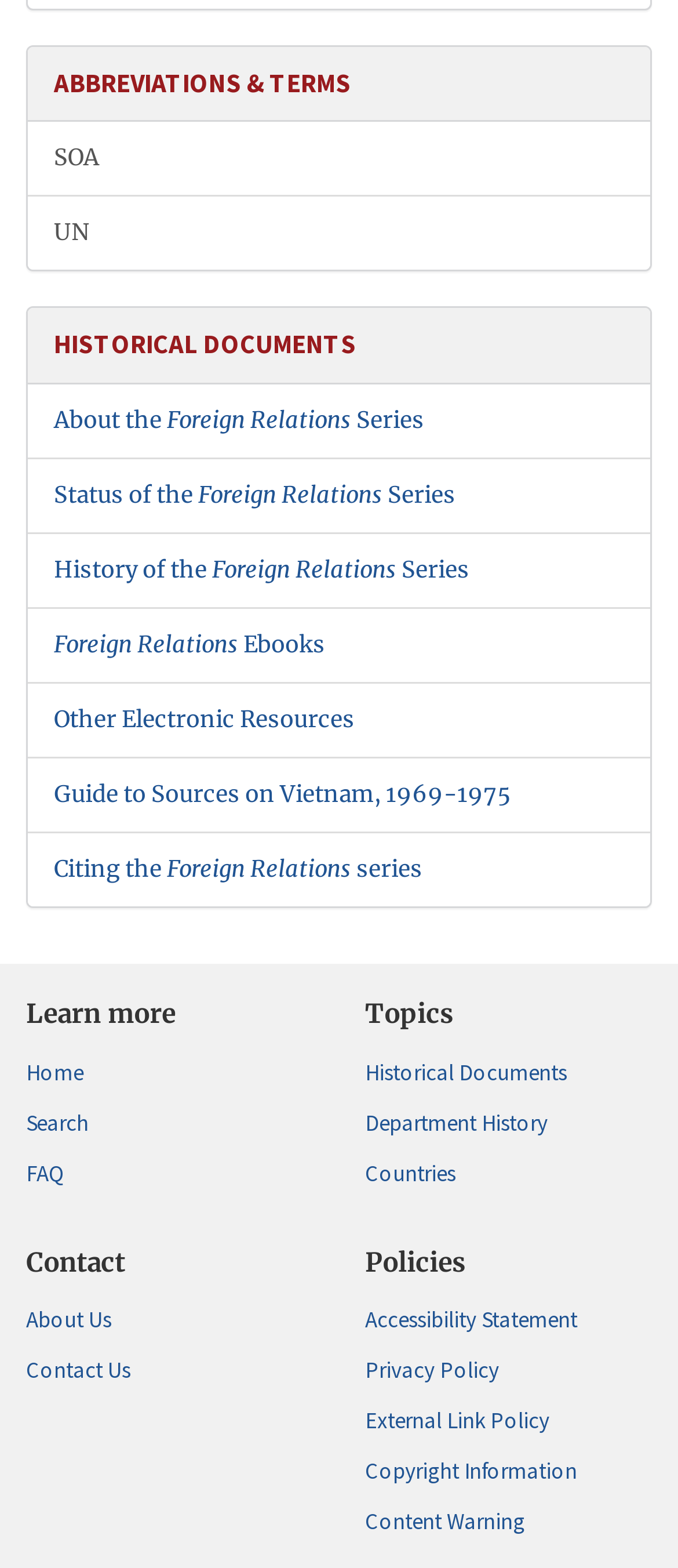Provide the bounding box coordinates of the HTML element described by the text: "External Link Policy".

[0.538, 0.895, 0.962, 0.919]